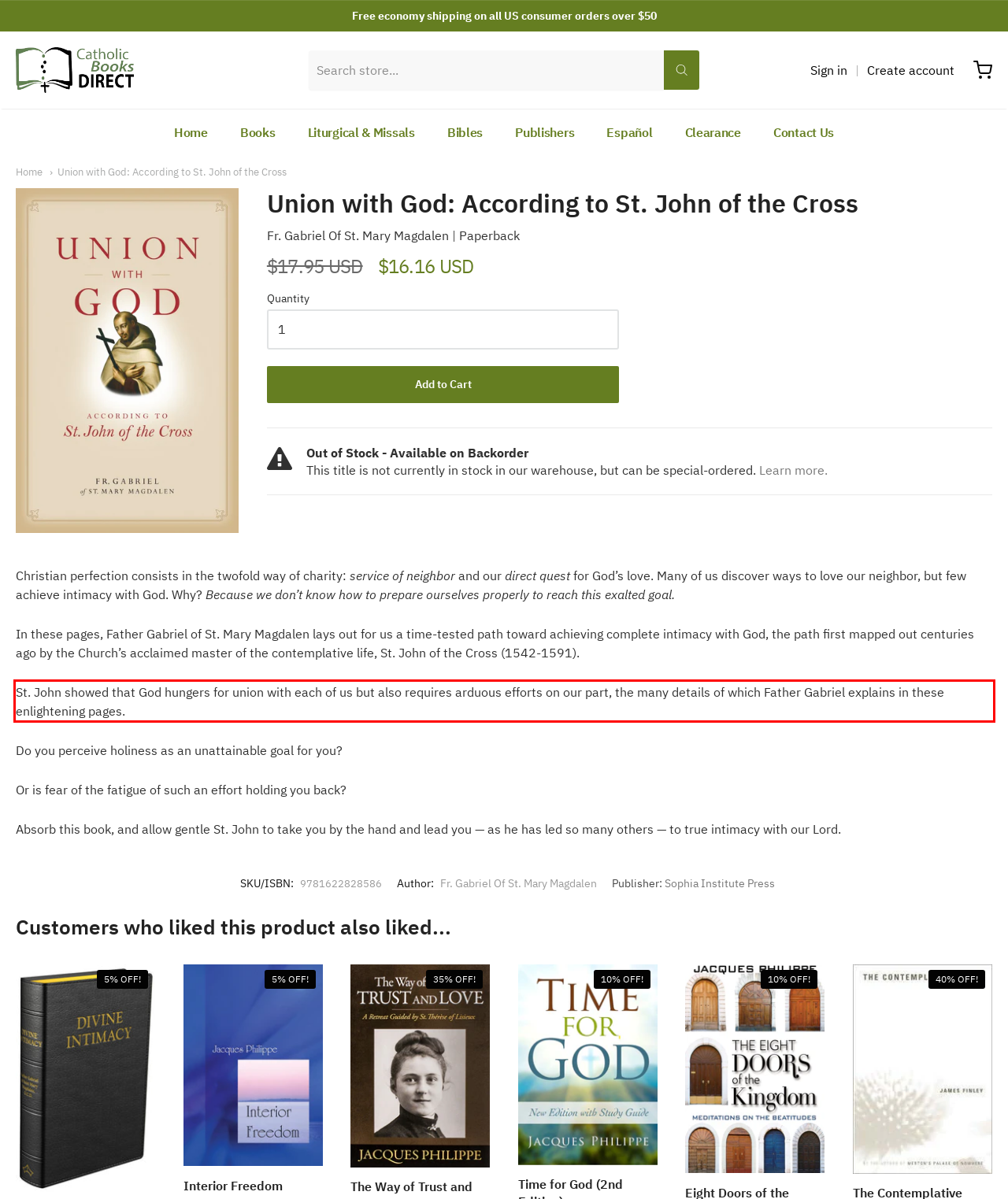You are provided with a screenshot of a webpage containing a red bounding box. Please extract the text enclosed by this red bounding box.

St. John showed that God hungers for union with each of us but also requires arduous efforts on our part, the many details of which Father Gabriel explains in these enlightening pages.